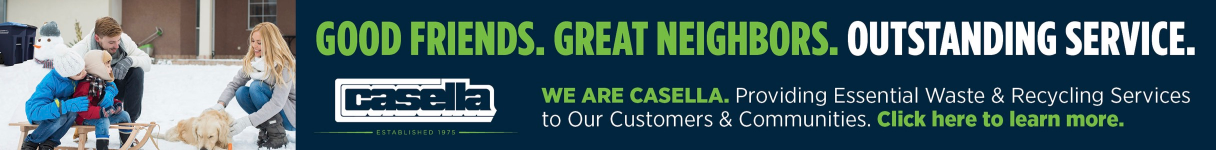Using the information in the image, give a detailed answer to the following question: What is the breed of the dog in the image?

The caption specifically mentions a friendly golden retriever, which is a breed of dog, indicating that the dog in the image is a golden retriever.